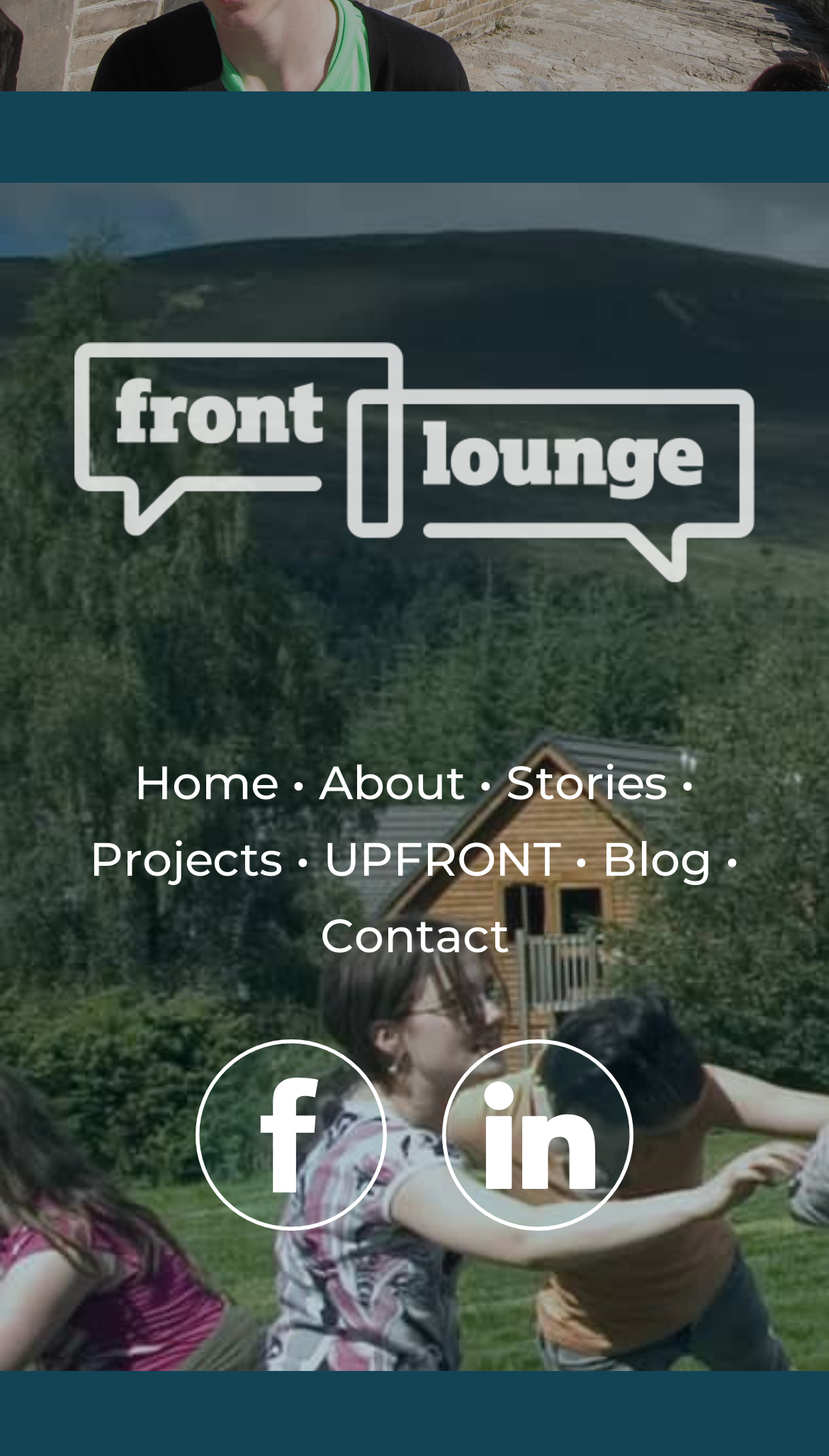Find the bounding box coordinates of the clickable area required to complete the following action: "check Blog".

[0.726, 0.57, 0.859, 0.61]